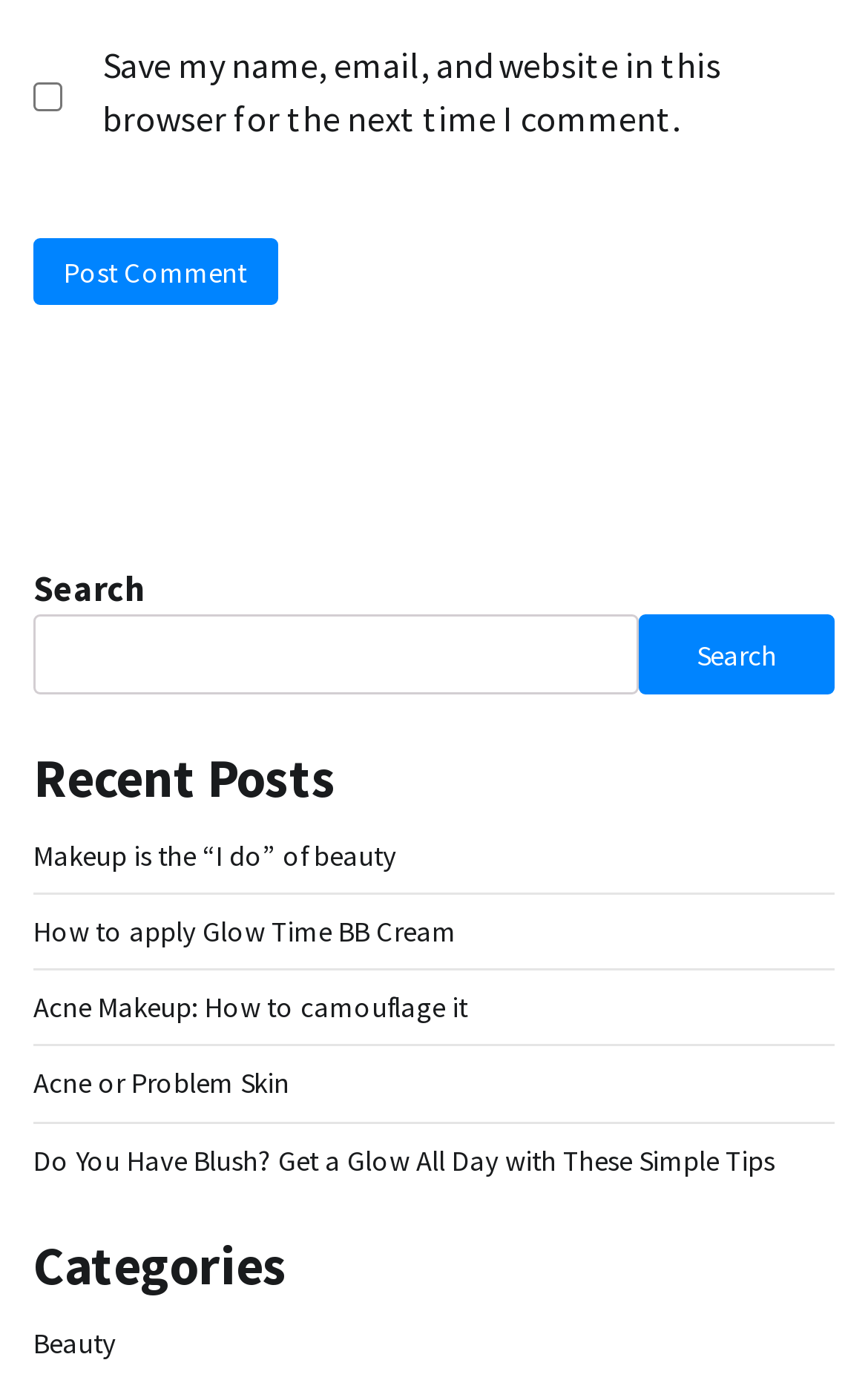What is the purpose of the 'Post Comment' button?
By examining the image, provide a one-word or phrase answer.

Submit a comment